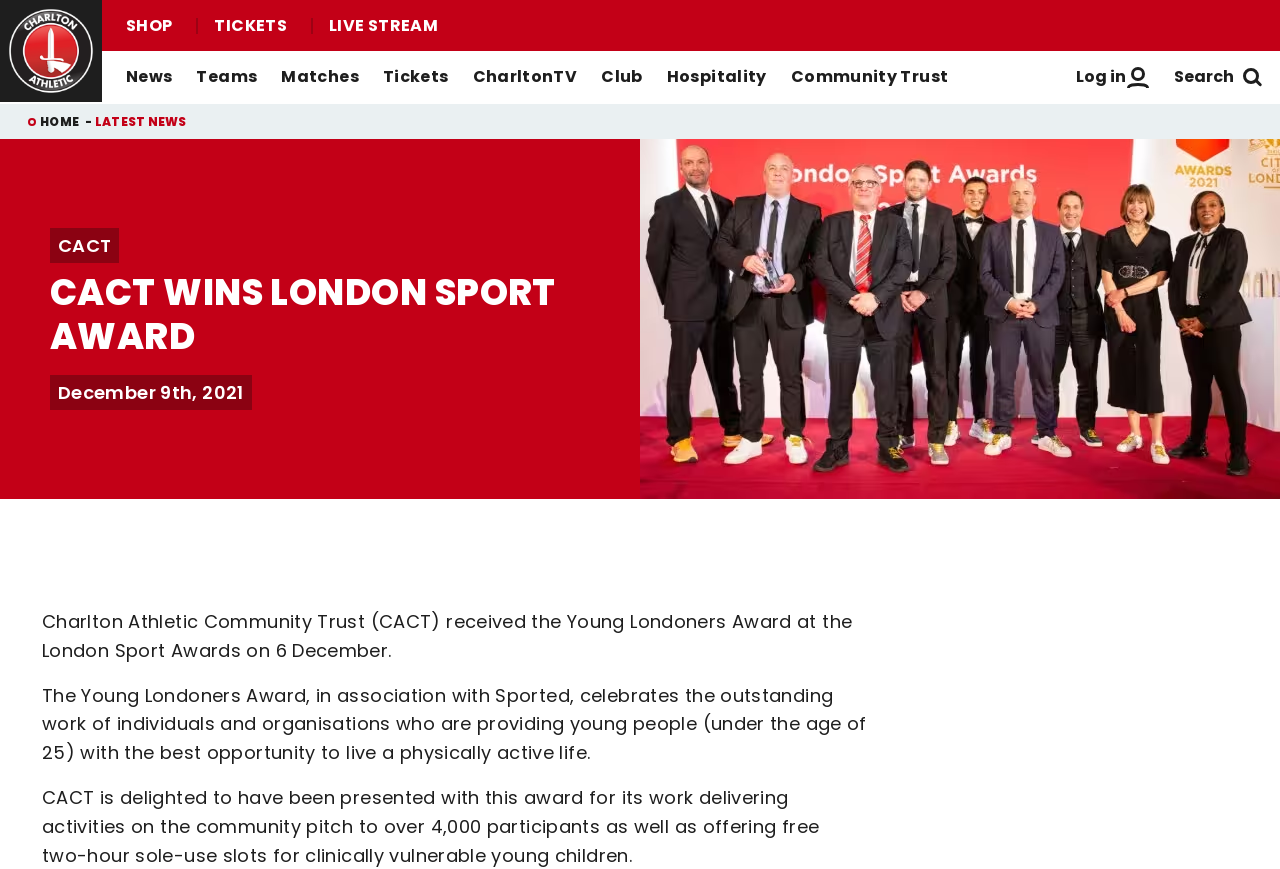Ascertain the bounding box coordinates for the UI element detailed here: "Eco and Sustainable Merchandise". The coordinates should be provided as [left, top, right, bottom] with each value being a float between 0 and 1.

None